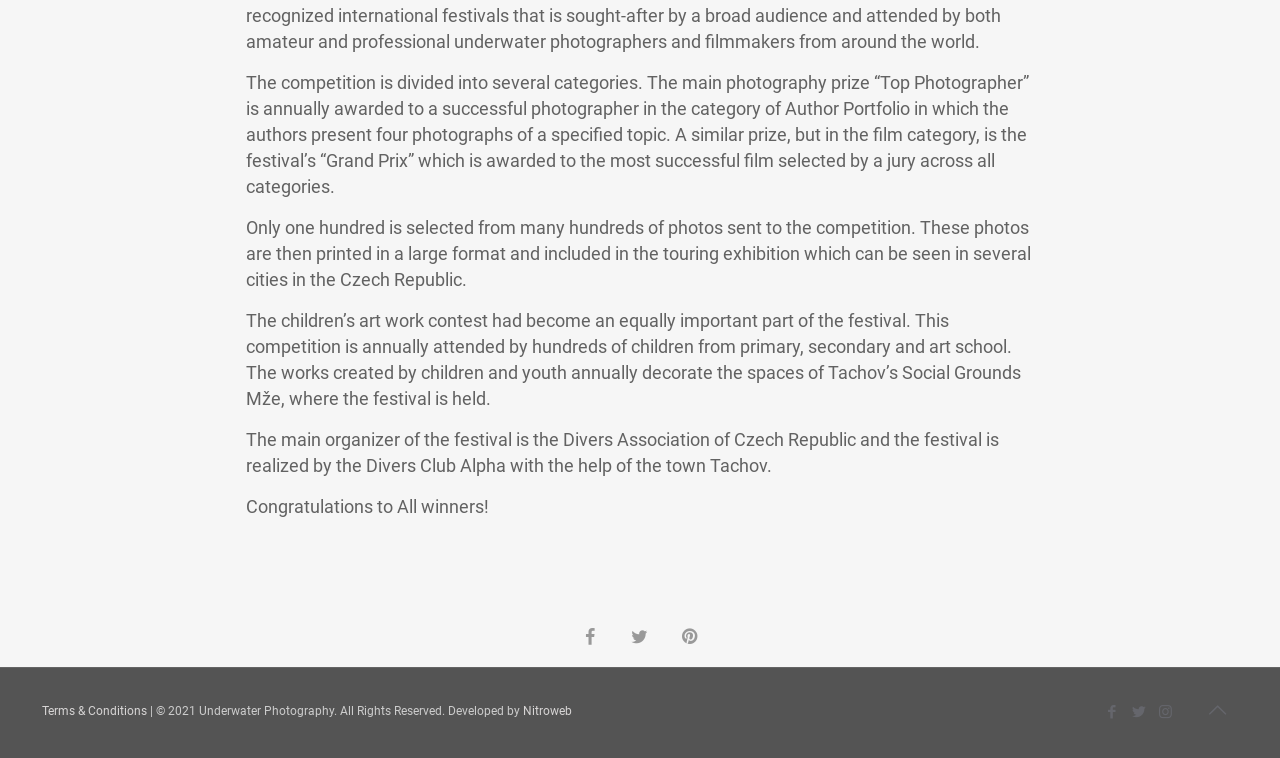Determine the bounding box for the HTML element described here: "aria-label="Share on Twitter"". The coordinates should be given as [left, top, right, bottom] with each number being a float between 0 and 1.

[0.484, 0.843, 0.516, 0.869]